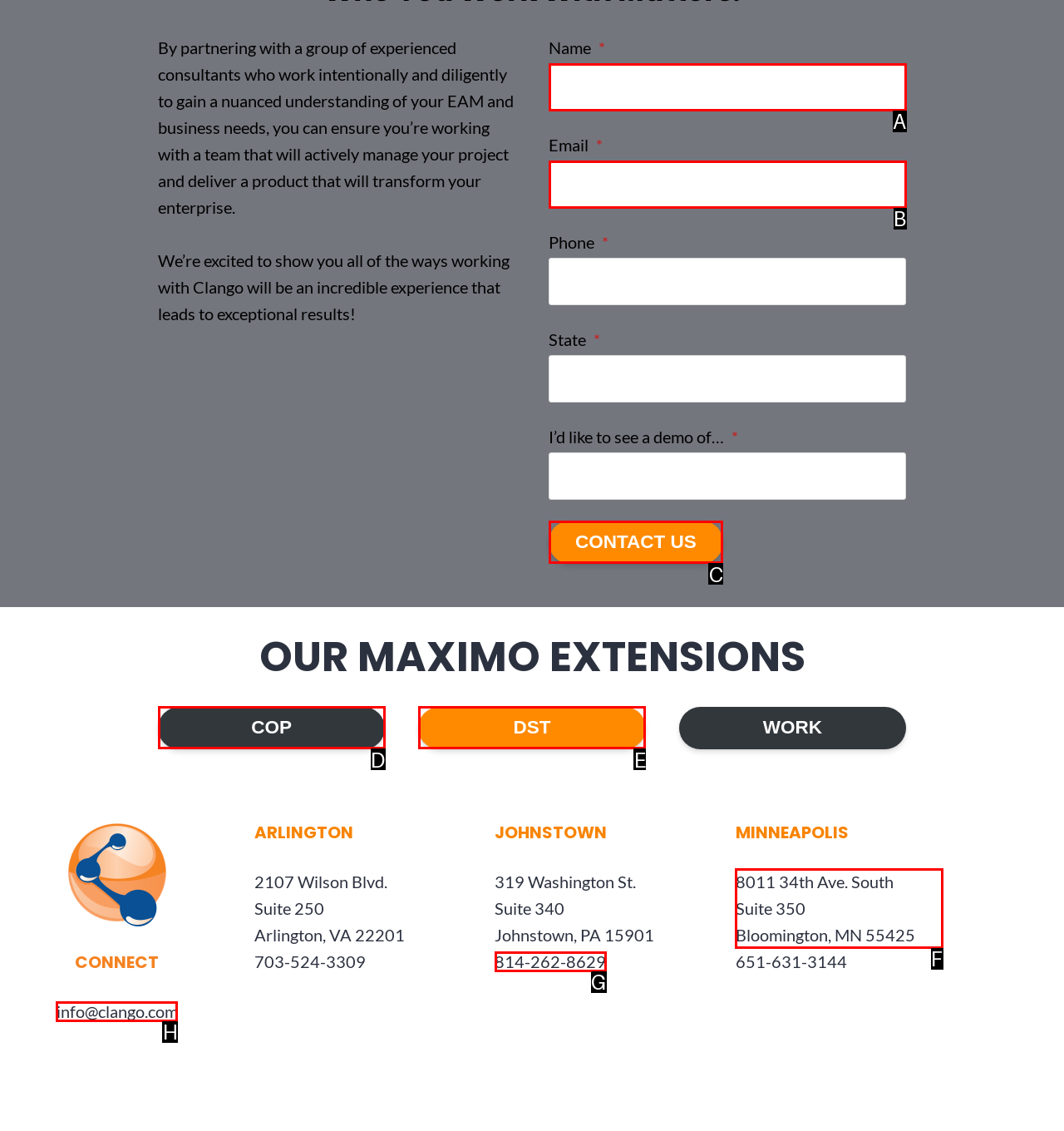Select the appropriate option that fits: Contact Us
Reply with the letter of the correct choice.

C